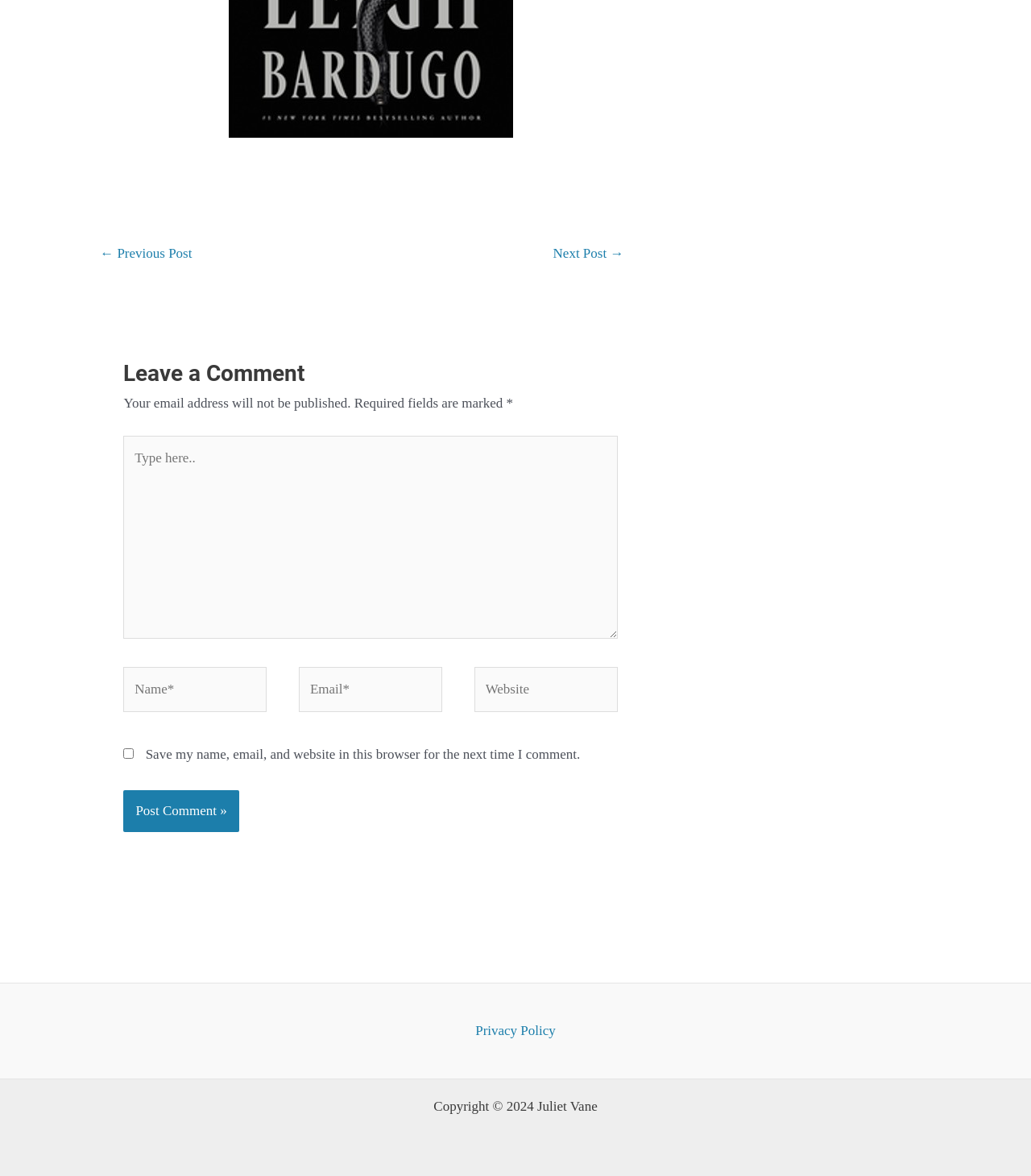Determine the bounding box coordinates of the clickable region to follow the instruction: "Enter your name".

[0.12, 0.567, 0.259, 0.605]